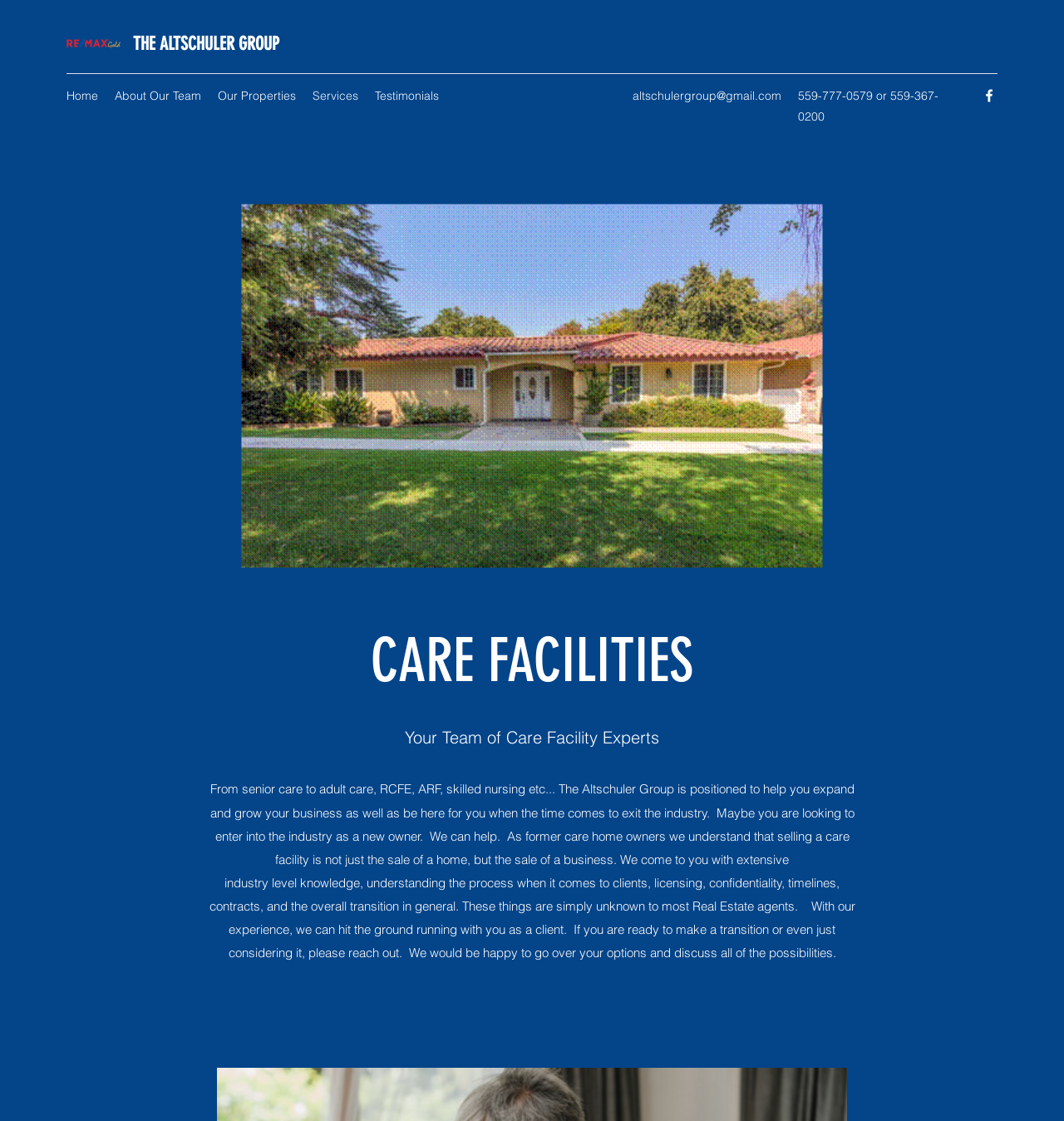Extract the bounding box coordinates for the HTML element that matches this description: "About Our Team". The coordinates should be four float numbers between 0 and 1, i.e., [left, top, right, bottom].

[0.1, 0.074, 0.197, 0.096]